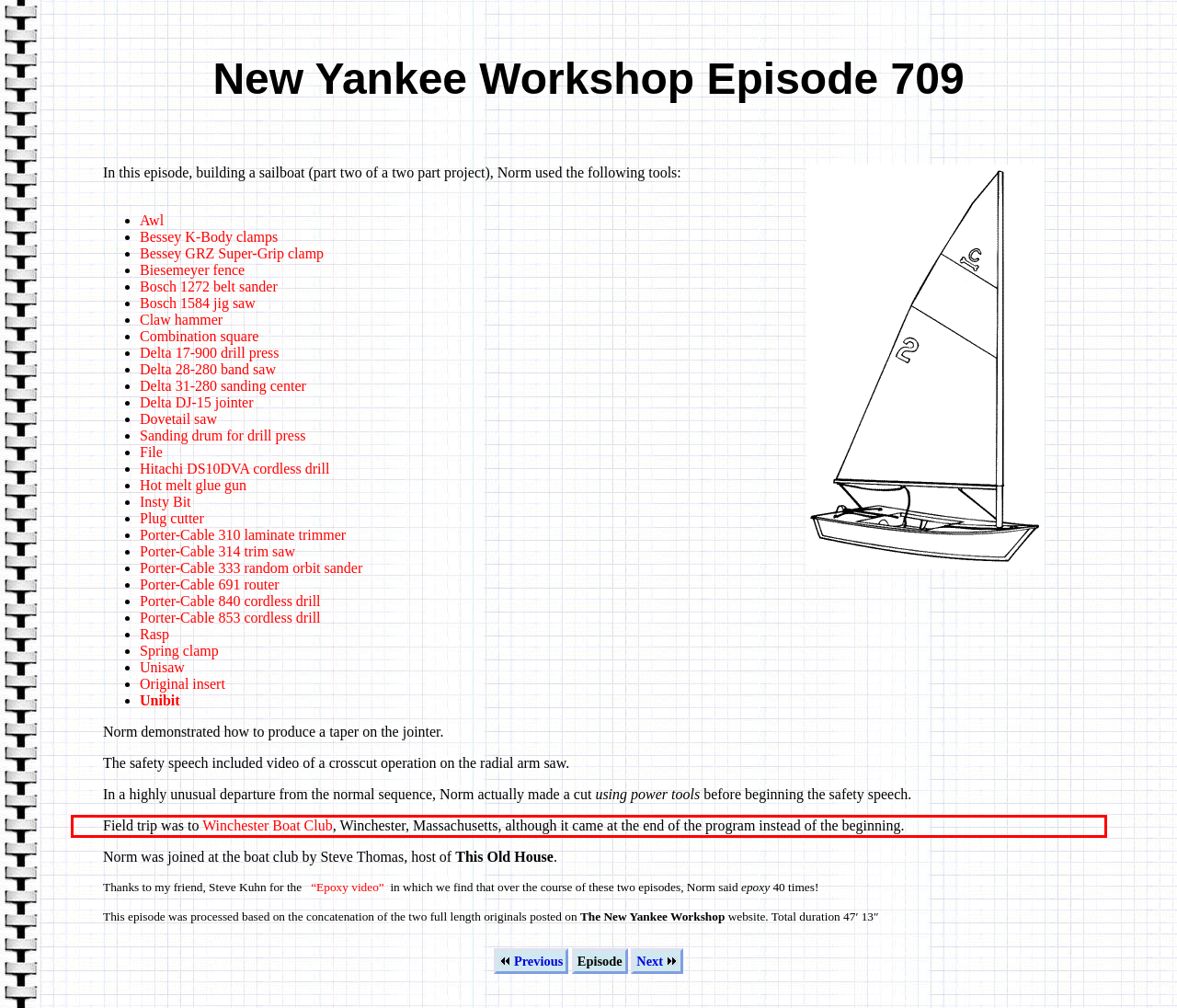You have a screenshot with a red rectangle around a UI element. Recognize and extract the text within this red bounding box using OCR.

Field trip was to Winchester Boat Club, Winchester, Massachusetts, although it came at the end of the program instead of the beginning.